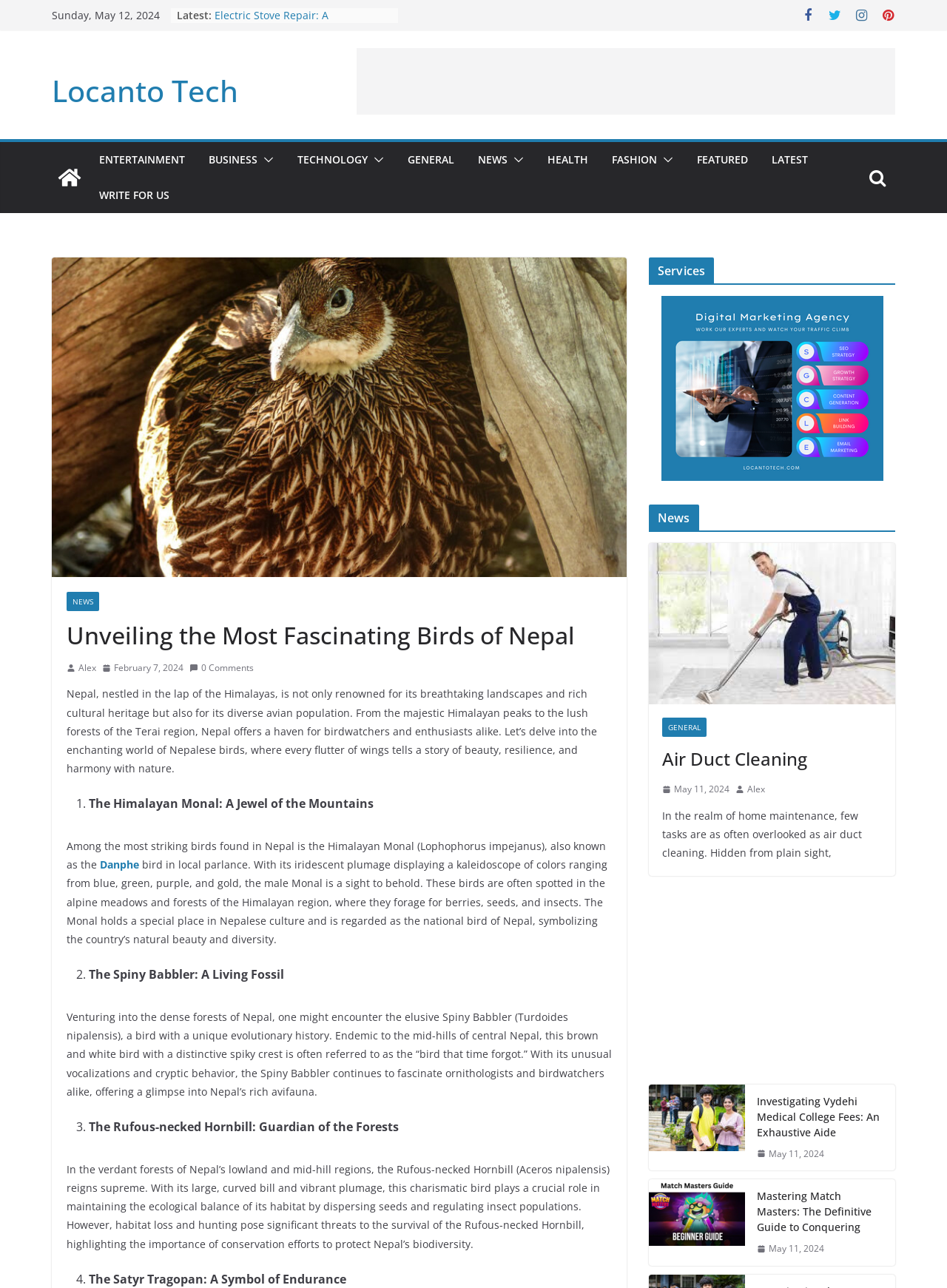What is the name of the website?
Please answer the question with a single word or phrase, referencing the image.

Locanto Tech